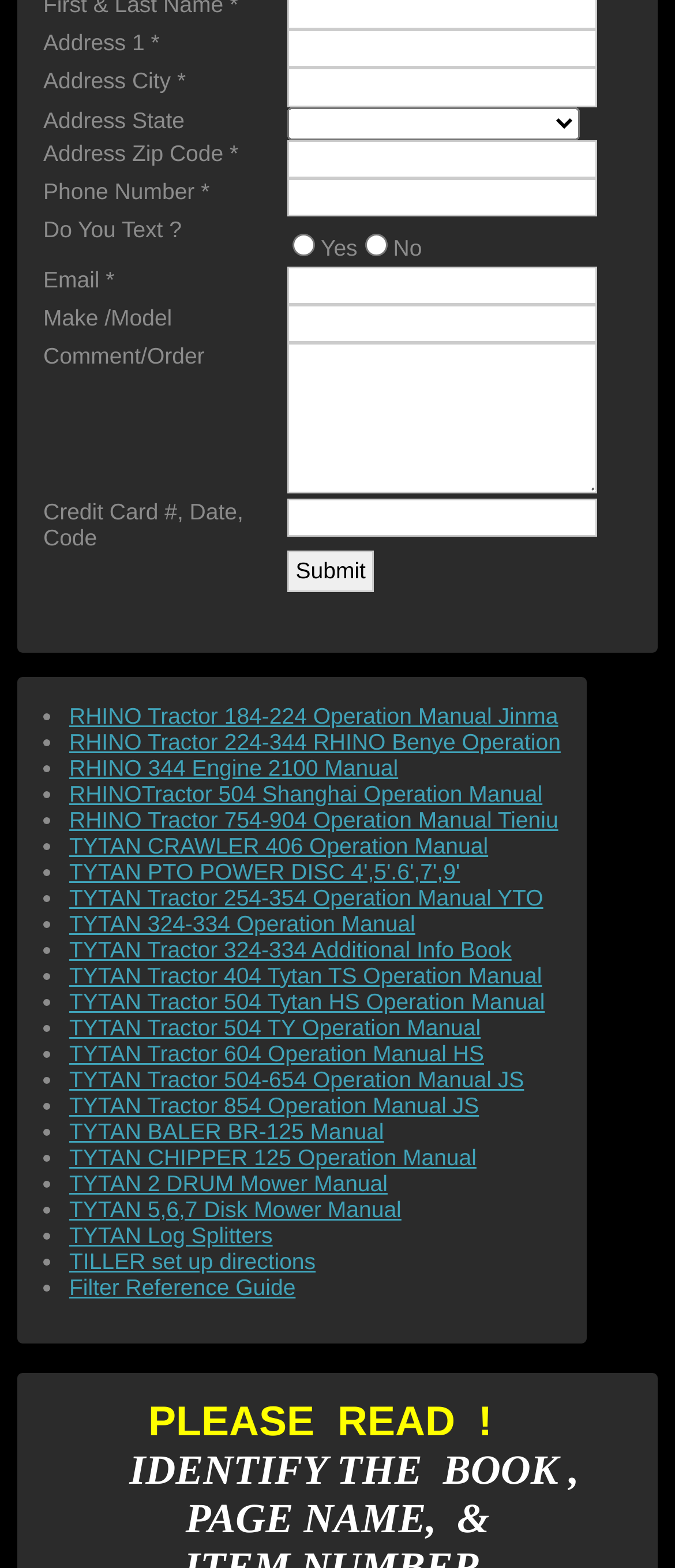Locate the bounding box coordinates of the clickable element to fulfill the following instruction: "Click Submit". Provide the coordinates as four float numbers between 0 and 1 in the format [left, top, right, bottom].

[0.426, 0.351, 0.554, 0.377]